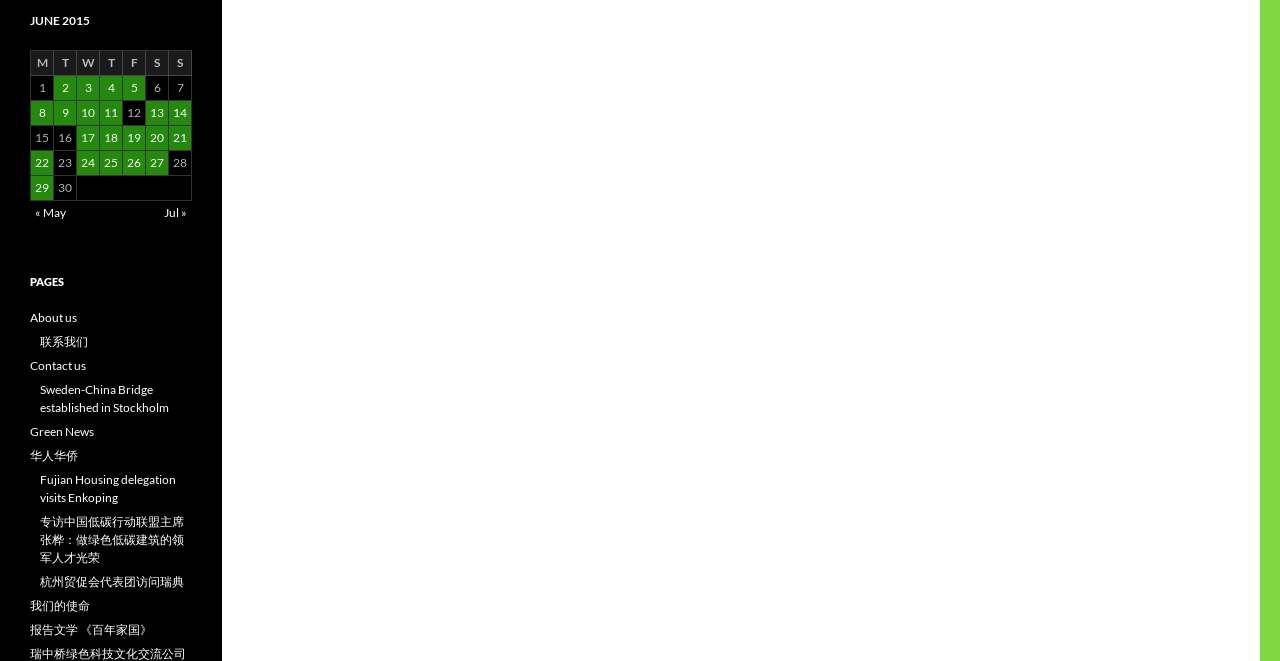What is the previous month?
Using the image as a reference, give a one-word or short phrase answer.

May